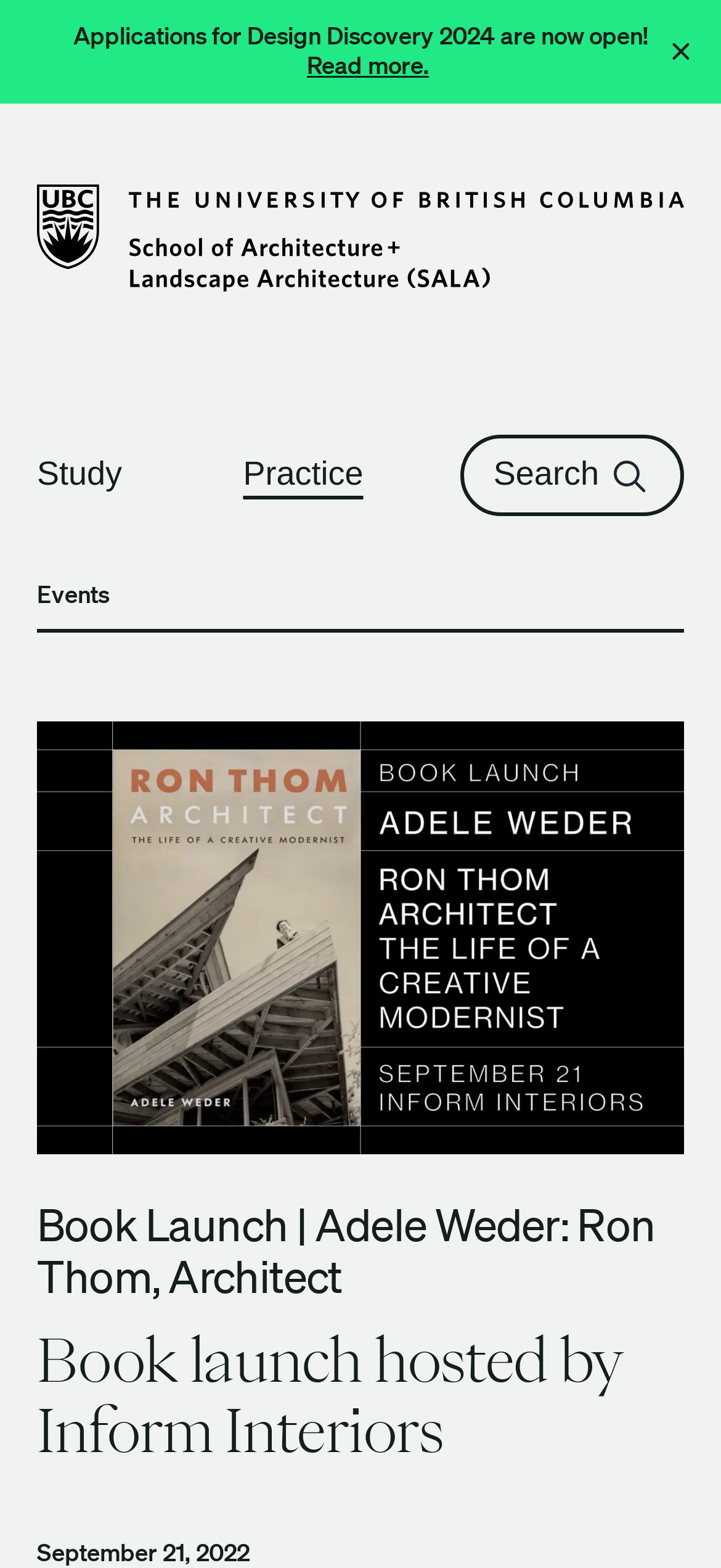Determine the bounding box for the UI element that matches this description: "Read more.".

[0.405, 0.032, 0.595, 0.052]